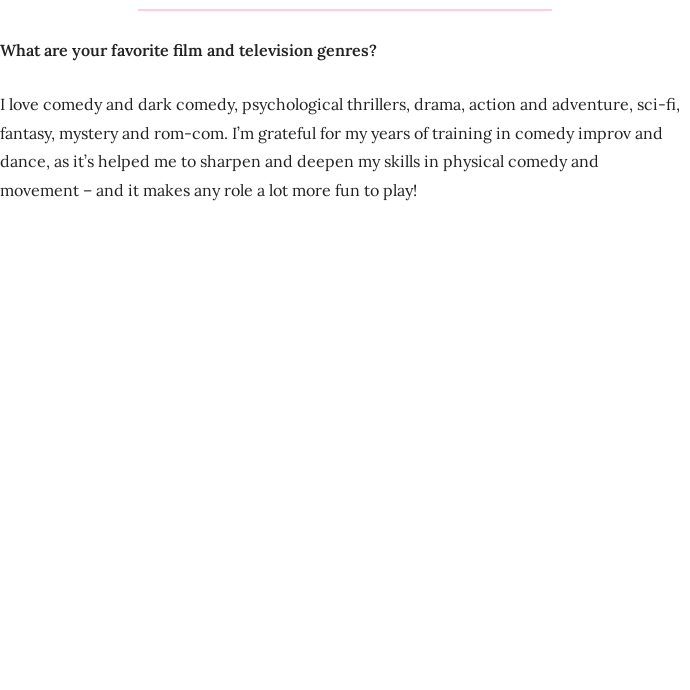Explain the image in detail, mentioning the main subjects and background elements.

The image is likely a professional headshot that accompanies a personal reflection on favorite film and television genres. The accompanying text reveals a passionate appreciation for a diverse range of genres, including comedy, psychological thrillers, action, and fantasy. The individual expresses gratitude for their training in comedy improv and dance, highlighting how these skills enhance their performances. Additionally, the image is credited to "The Headshot Truck," suggesting a professional quality and intent to convey personality and talent visually.